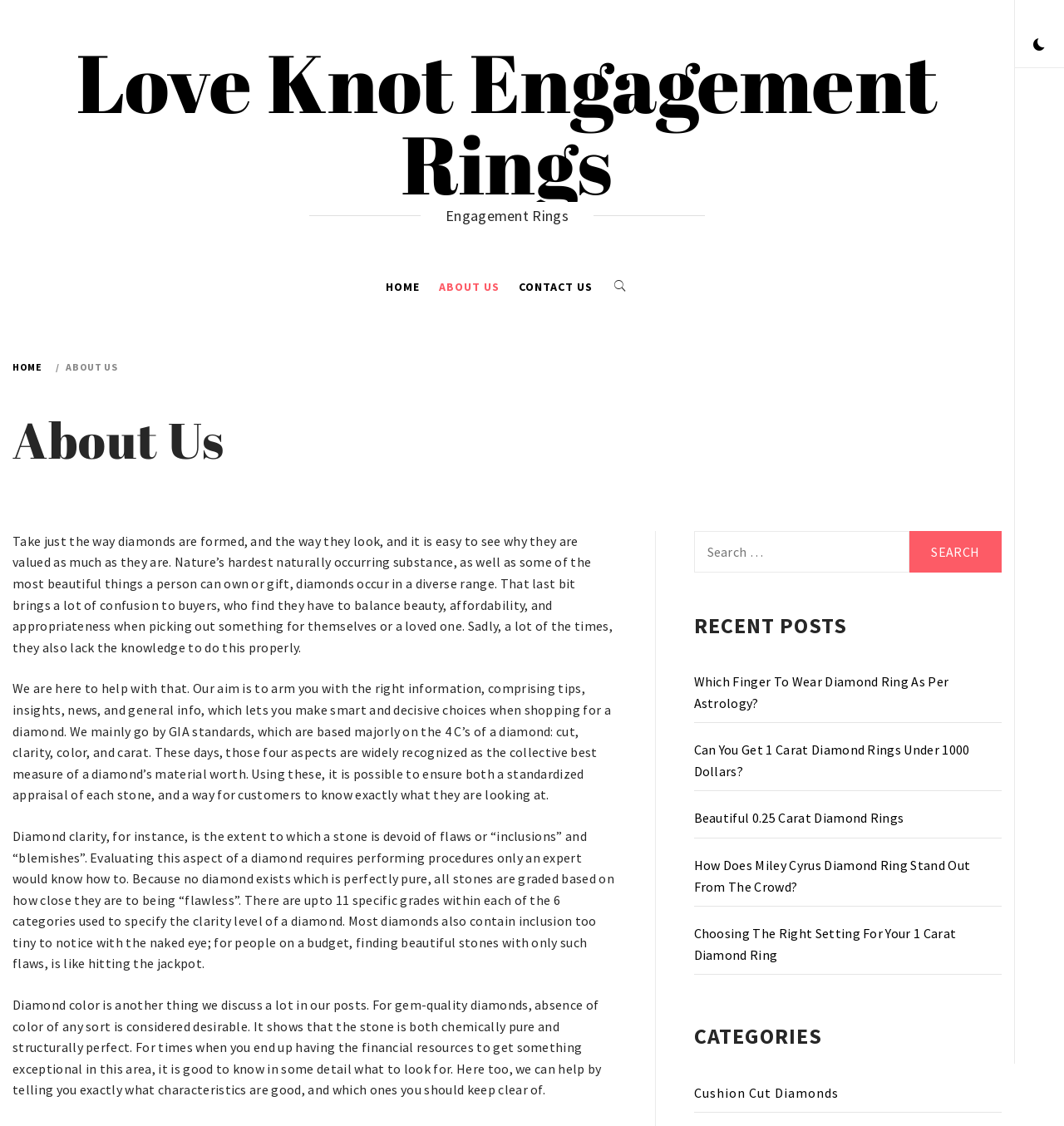Based on the element description Home, identify the bounding box of the UI element in the given webpage screenshot. The coordinates should be in the format (top-left x, top-left y, bottom-right x, bottom-right y) and must be between 0 and 1.

[0.012, 0.32, 0.045, 0.331]